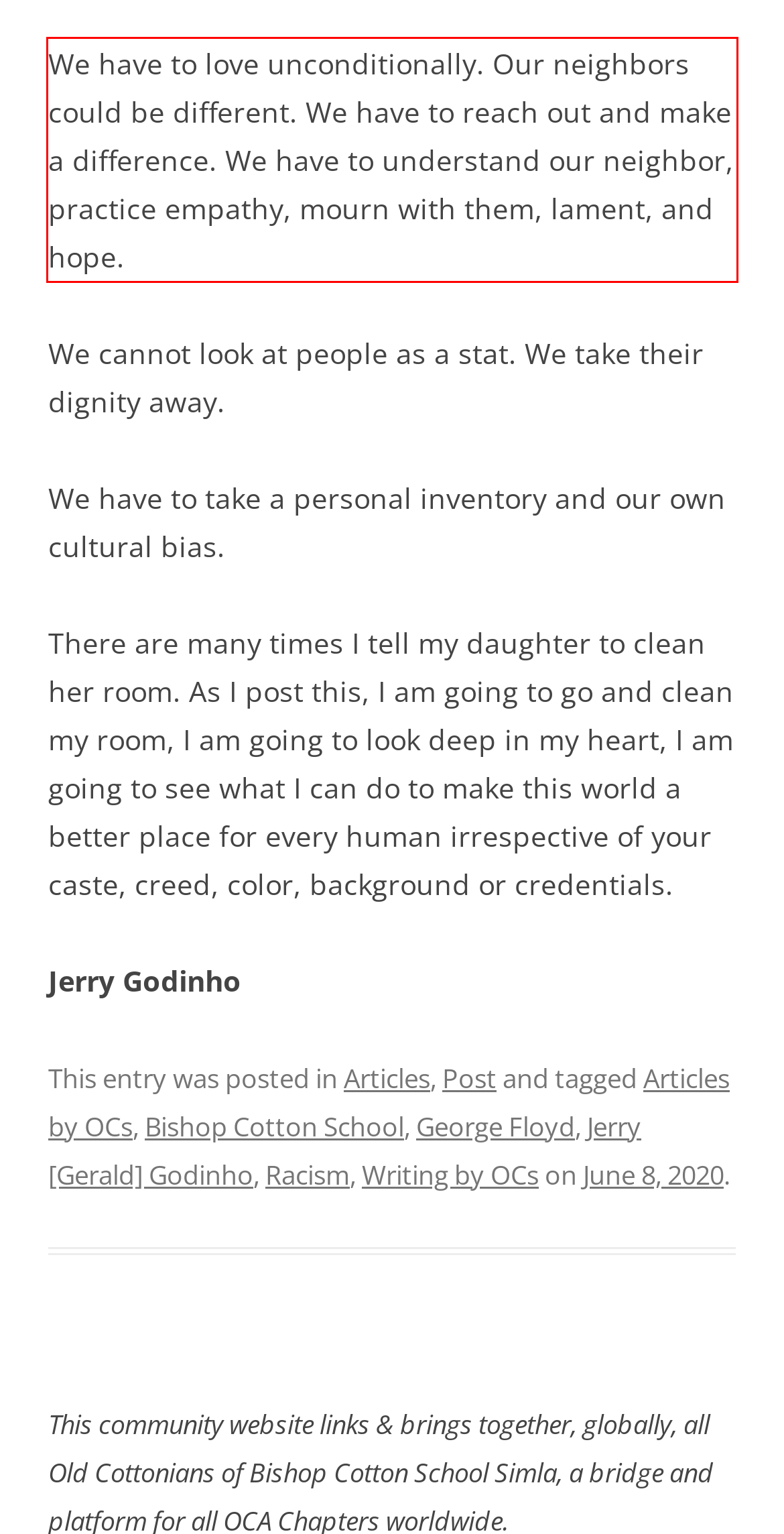Within the screenshot of the webpage, locate the red bounding box and use OCR to identify and provide the text content inside it.

We have to love unconditionally. Our neighbors could be different. We have to reach out and make a difference. We have to understand our neighbor, practice empathy, mourn with them, lament, and hope.